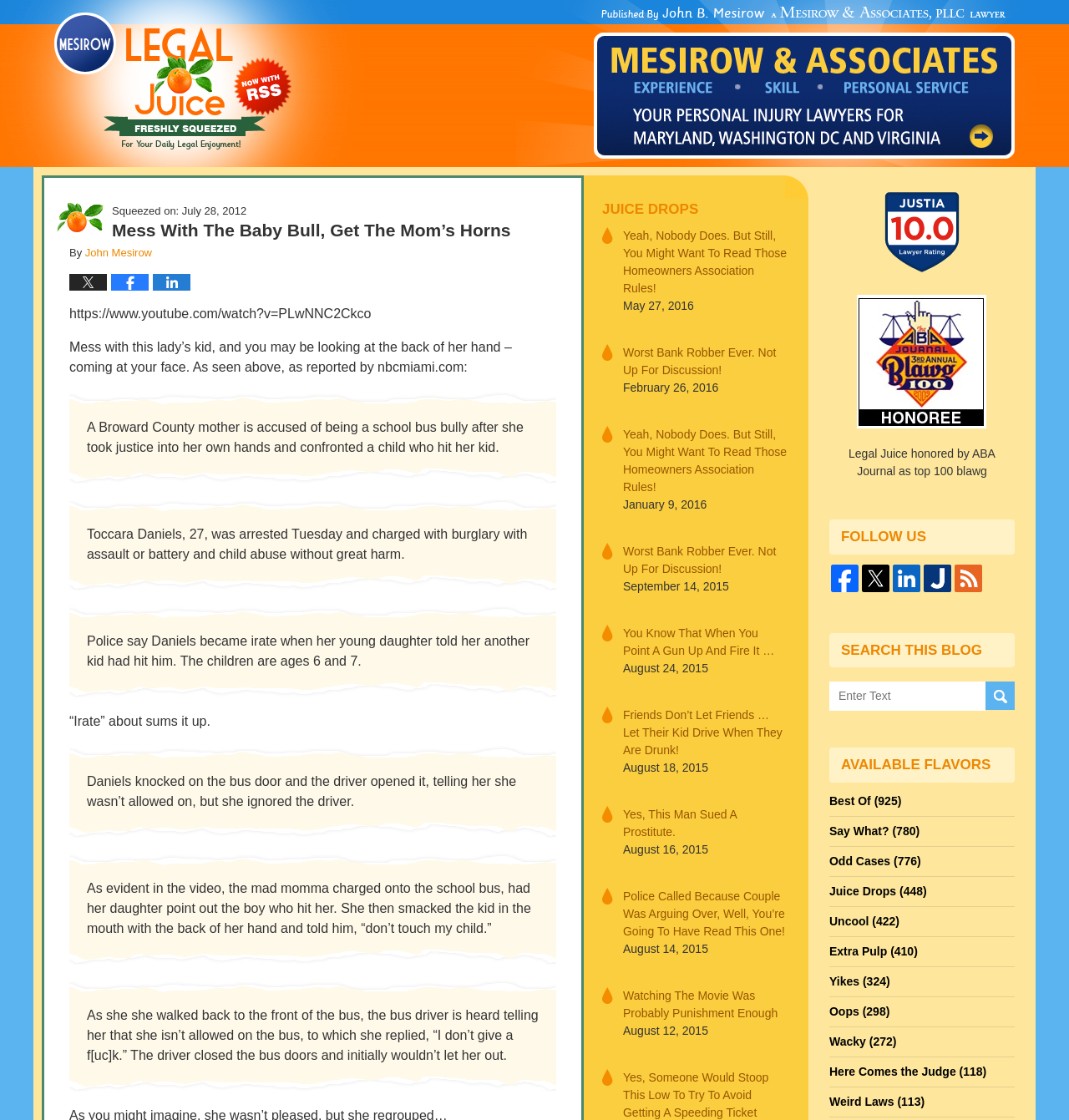How many flavors are available on this blog?
Please craft a detailed and exhaustive response to the question.

The answer can be found by looking at the links under the 'AVAILABLE FLAVORS' section, which are 'Best Of', 'Say What?', 'Odd Cases', 'Juice Drops', 'Uncool', 'Extra Pulp', and 'Yikes', indicating that there are 7 flavors available on this blog.